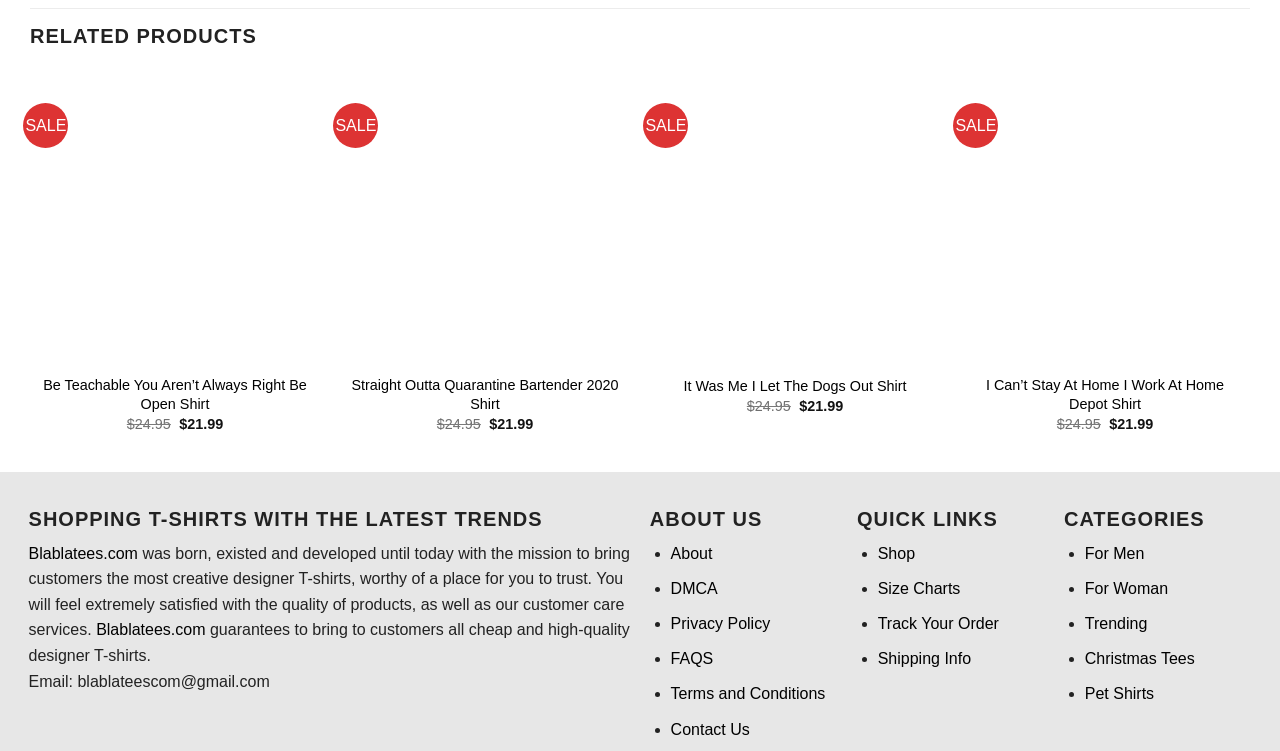Give a one-word or phrase response to the following question: How many categories are listed under 'CATEGORIES'?

2